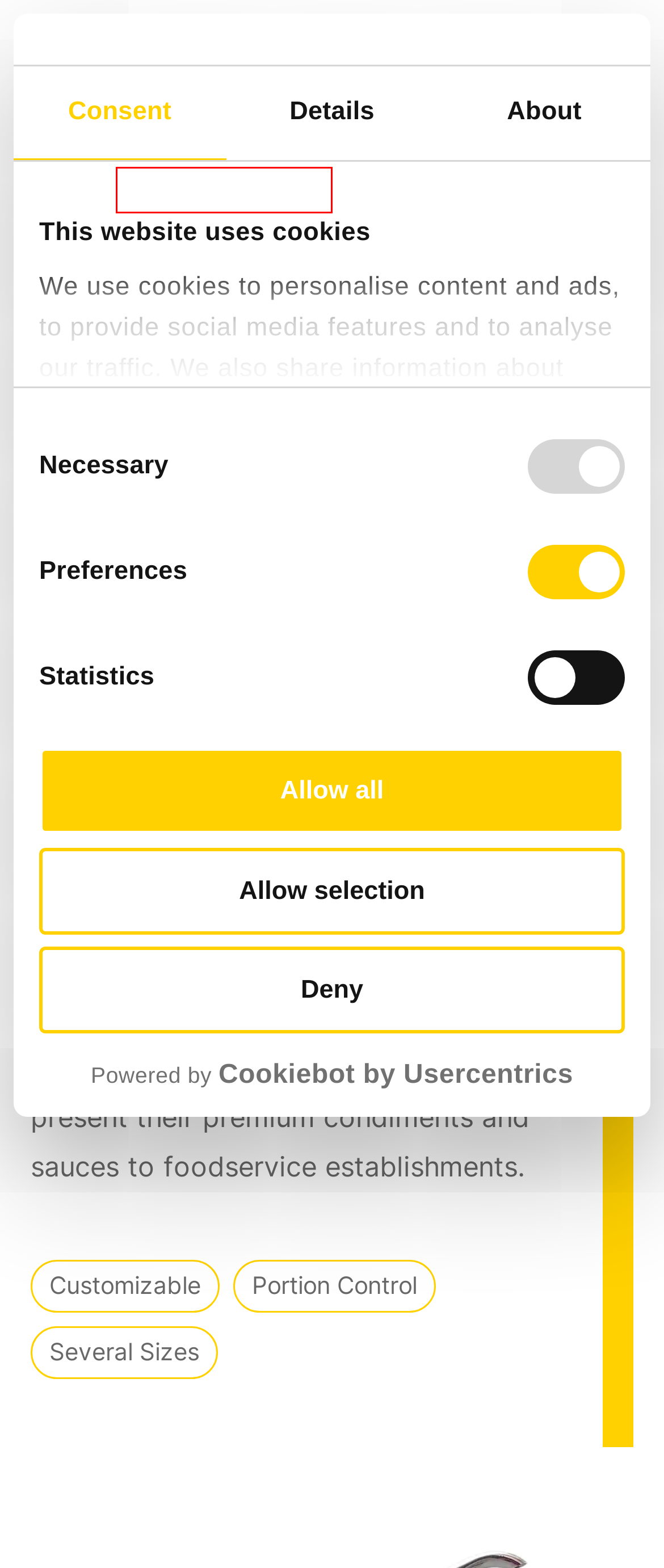Given a webpage screenshot with a red bounding box around a particular element, identify the best description of the new webpage that will appear after clicking on the element inside the red bounding box. Here are the candidates:
A. Contact the Dispensing Experts | ASEPT Sales and Support Teams
B. ASEPT | The Dispensing Specialist of liquid portion dispensers
C. SDP Special Pump by ASEPT: Consistent Portions for Foodservice
D. Several Sizes | ASEPT
E. Customizable | ASEPT
F. SDP Maxi Pump | ASEPT
G. Dispensing System | ASEPT
H. Portion Control | ASEPT

G